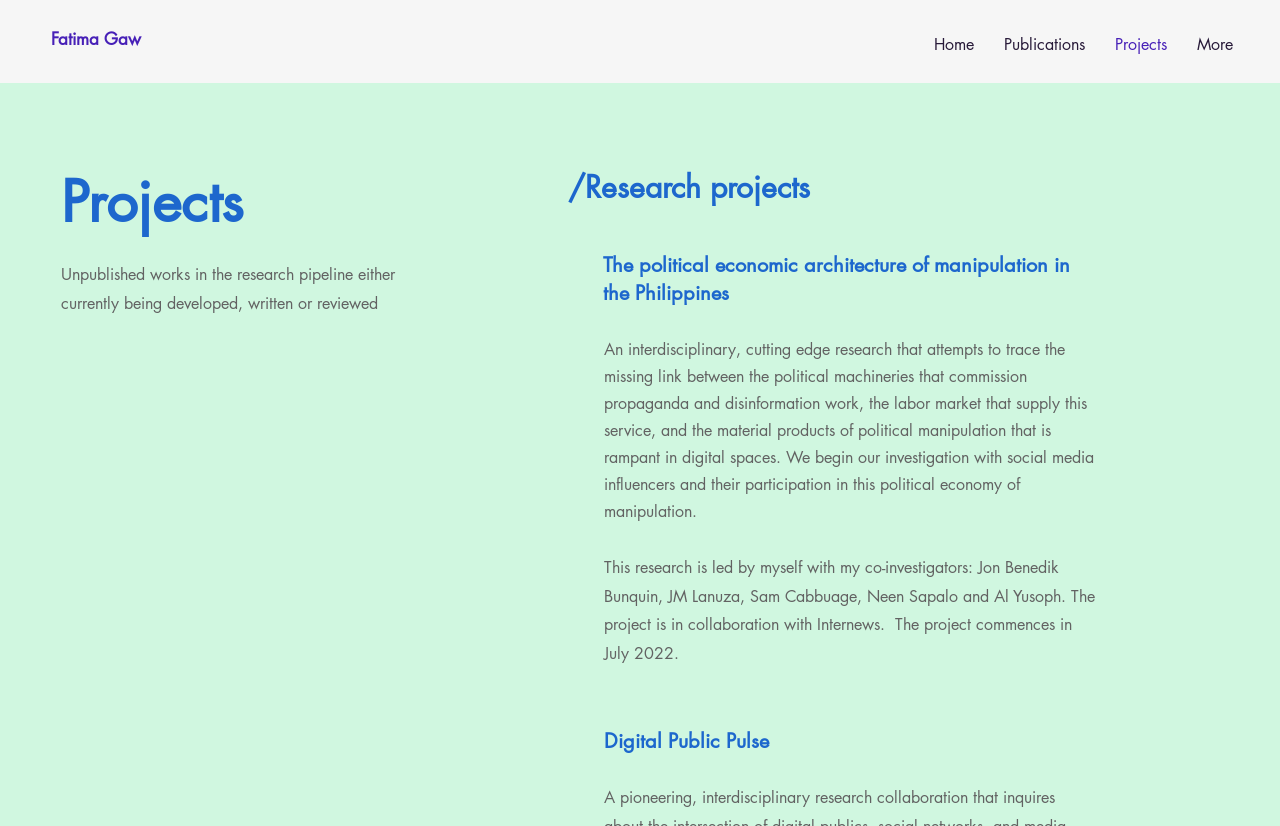What is the name of the project in collaboration with Internews?
Answer the question with a single word or phrase derived from the image.

The political economic architecture of manipulation